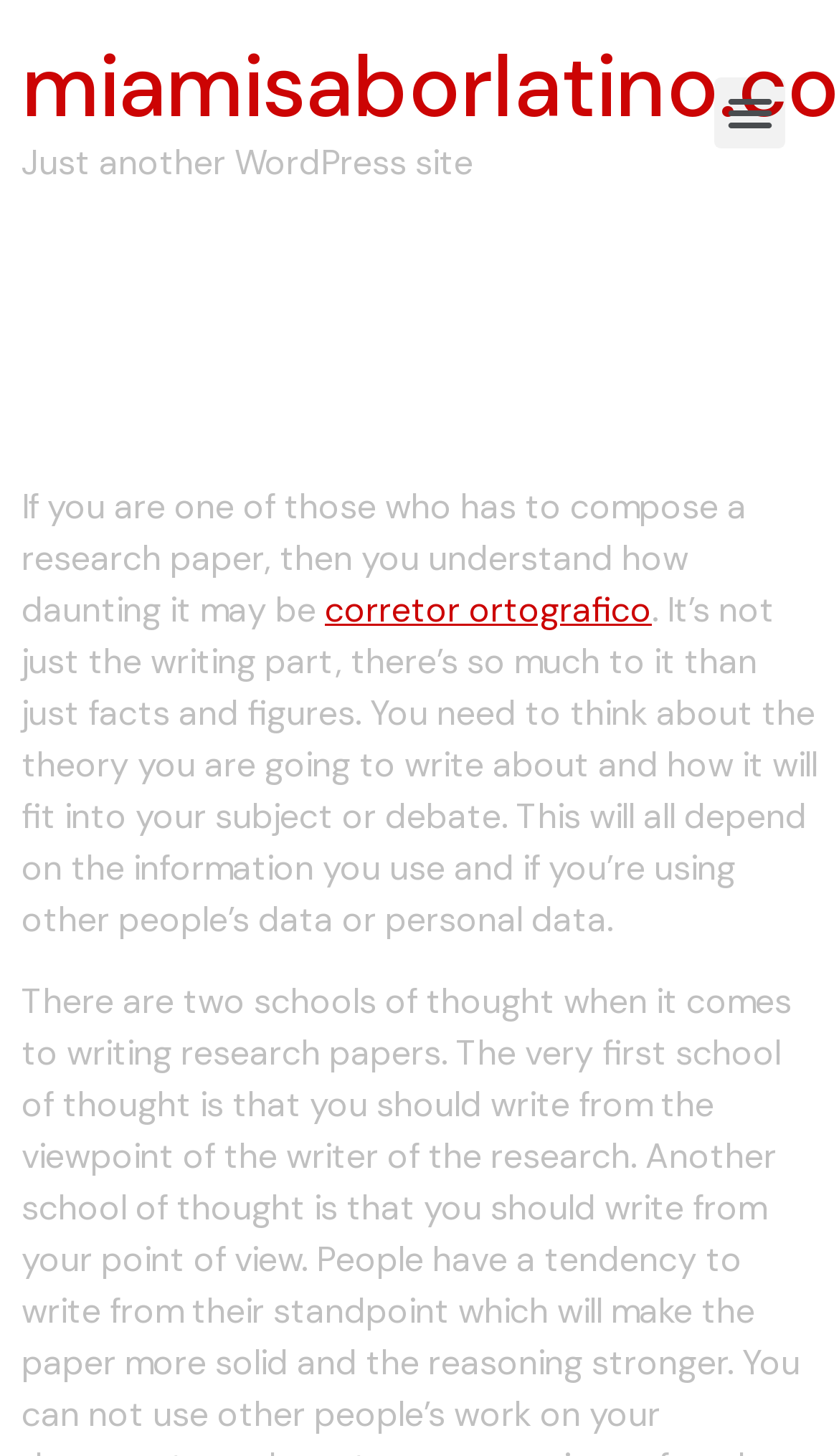Using the information in the image, could you please answer the following question in detail:
What is the link in the text?

The link is located in the middle of the text and is labeled as 'corretor ortografico', which seems to be a reference to a grammar or spell checker tool.